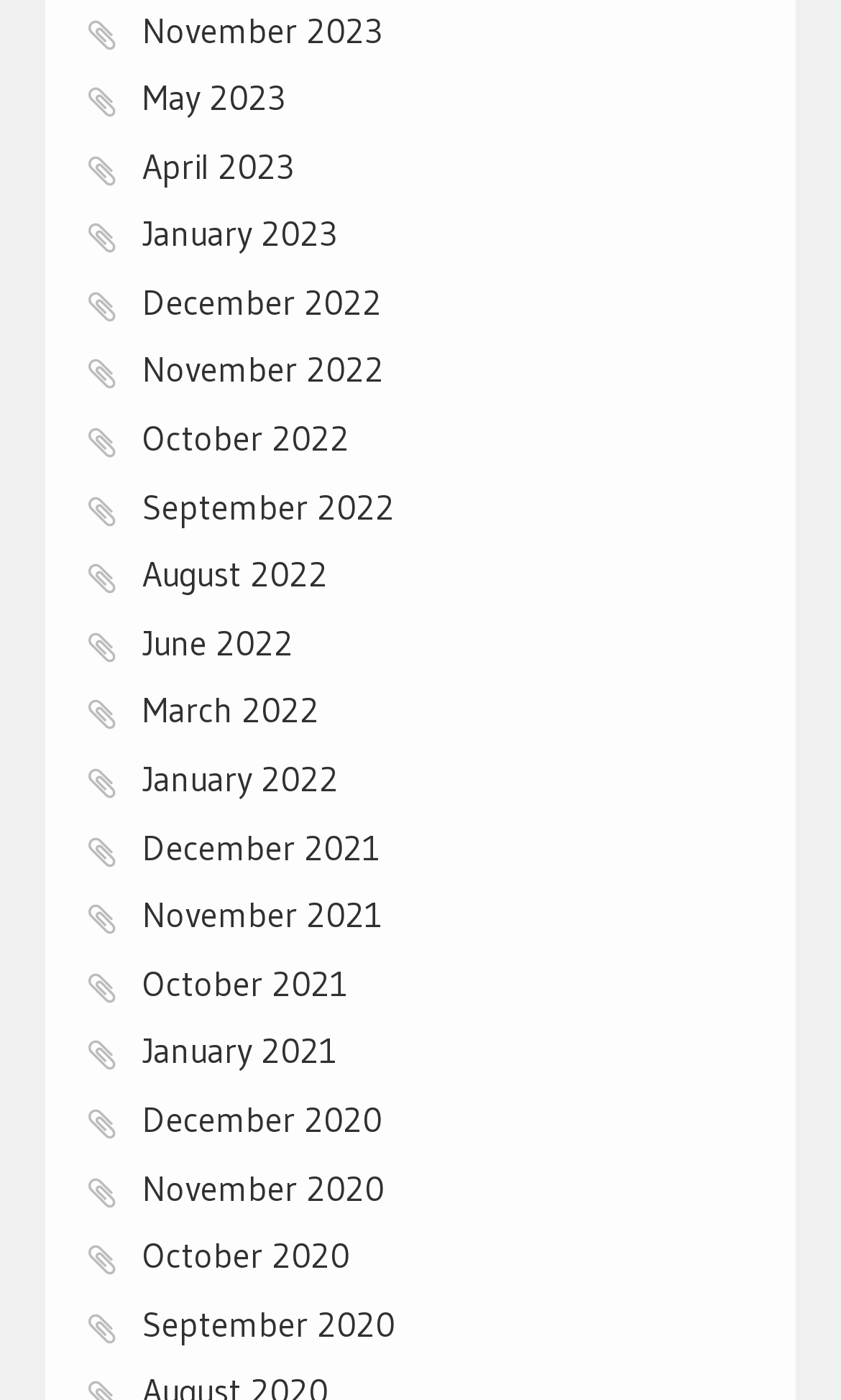Select the bounding box coordinates of the element I need to click to carry out the following instruction: "Check December 2020".

[0.169, 0.784, 0.453, 0.815]